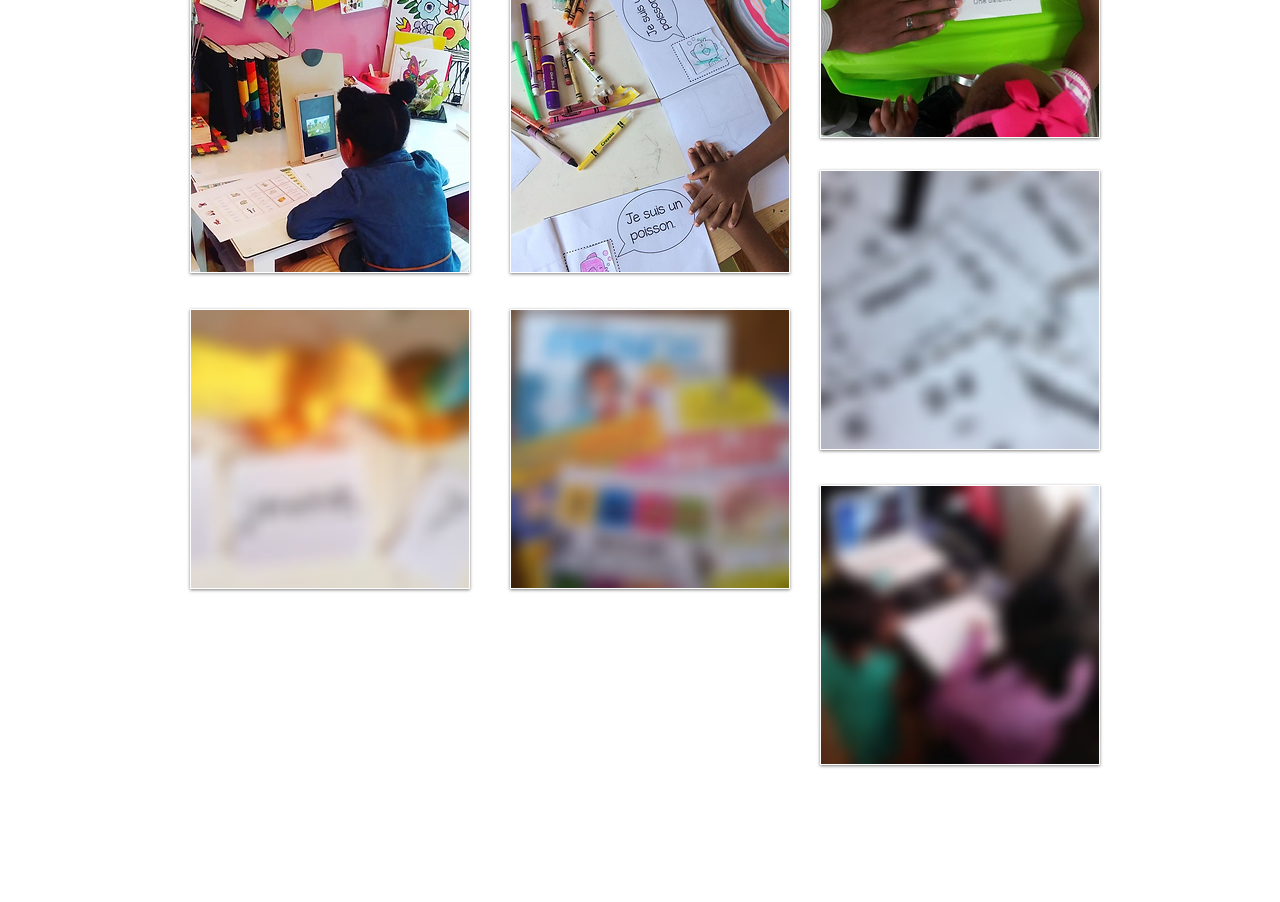How many social media links are there? Examine the screenshot and reply using just one word or a brief phrase.

4